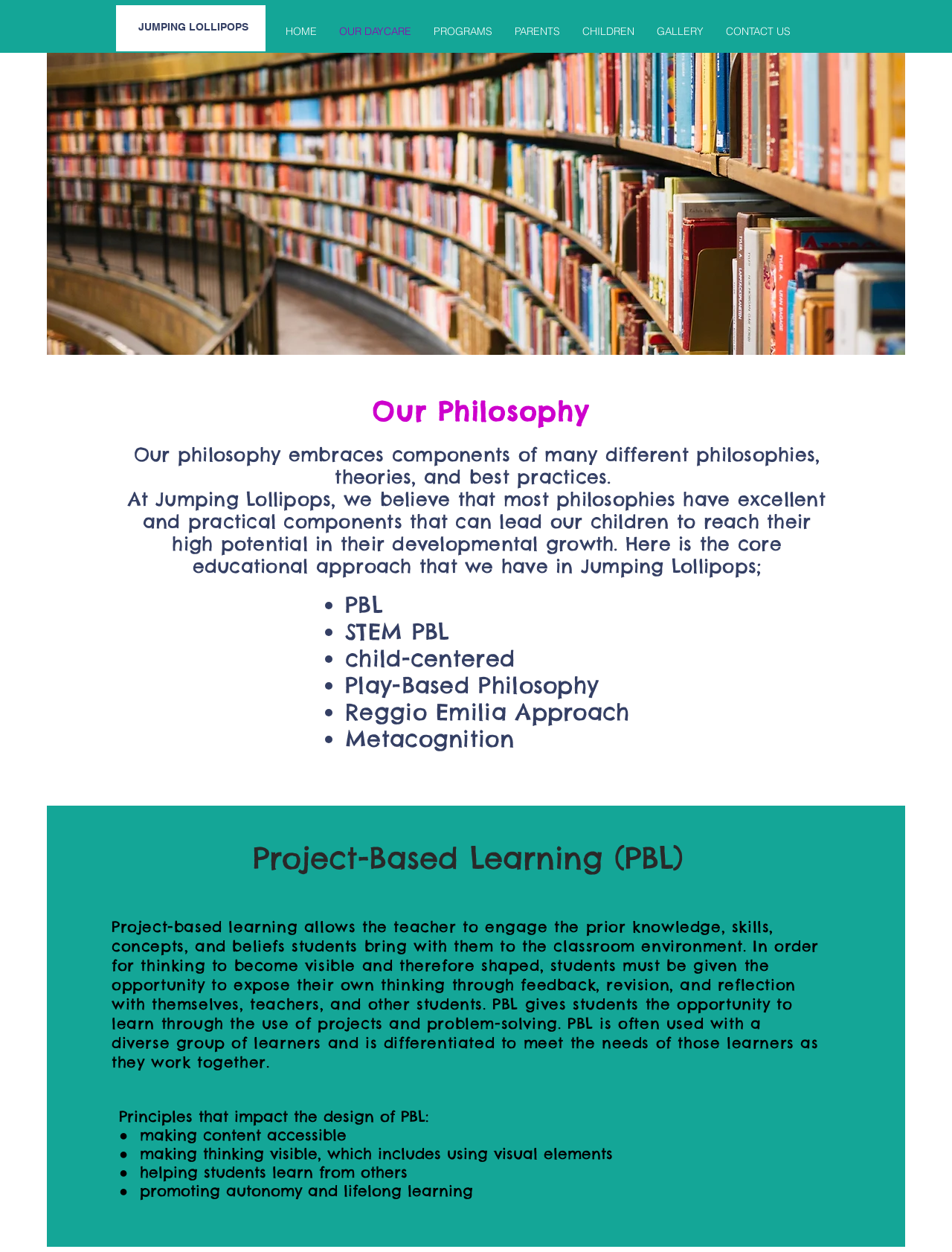What is the name of the daycare?
Use the screenshot to answer the question with a single word or phrase.

Jumping Lollipops